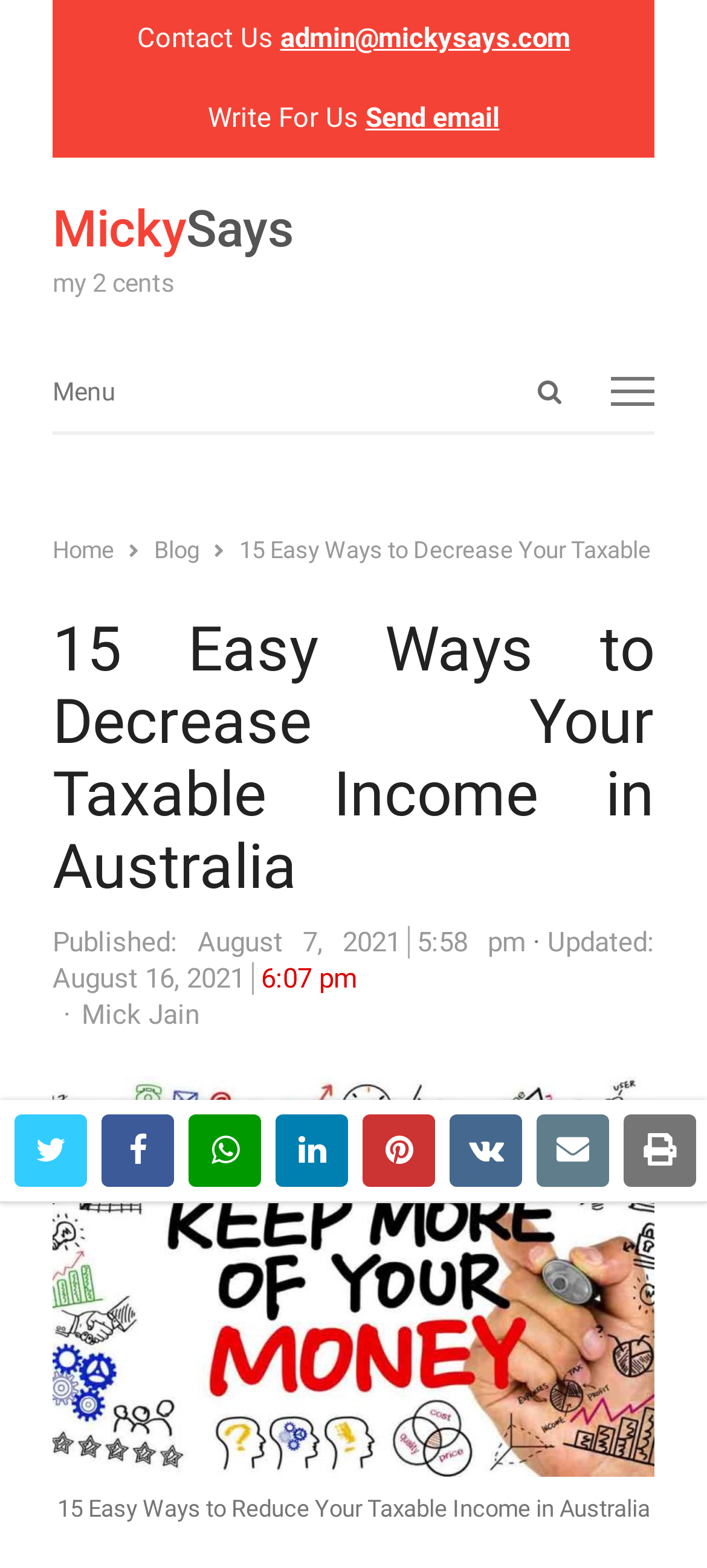Provide the bounding box coordinates in the format (top-left x, top-left y, bottom-right x, bottom-right y). All values are floating point numbers between 0 and 1. Determine the bounding box coordinate of the UI element described as: Open search panel

[0.731, 0.229, 0.823, 0.271]